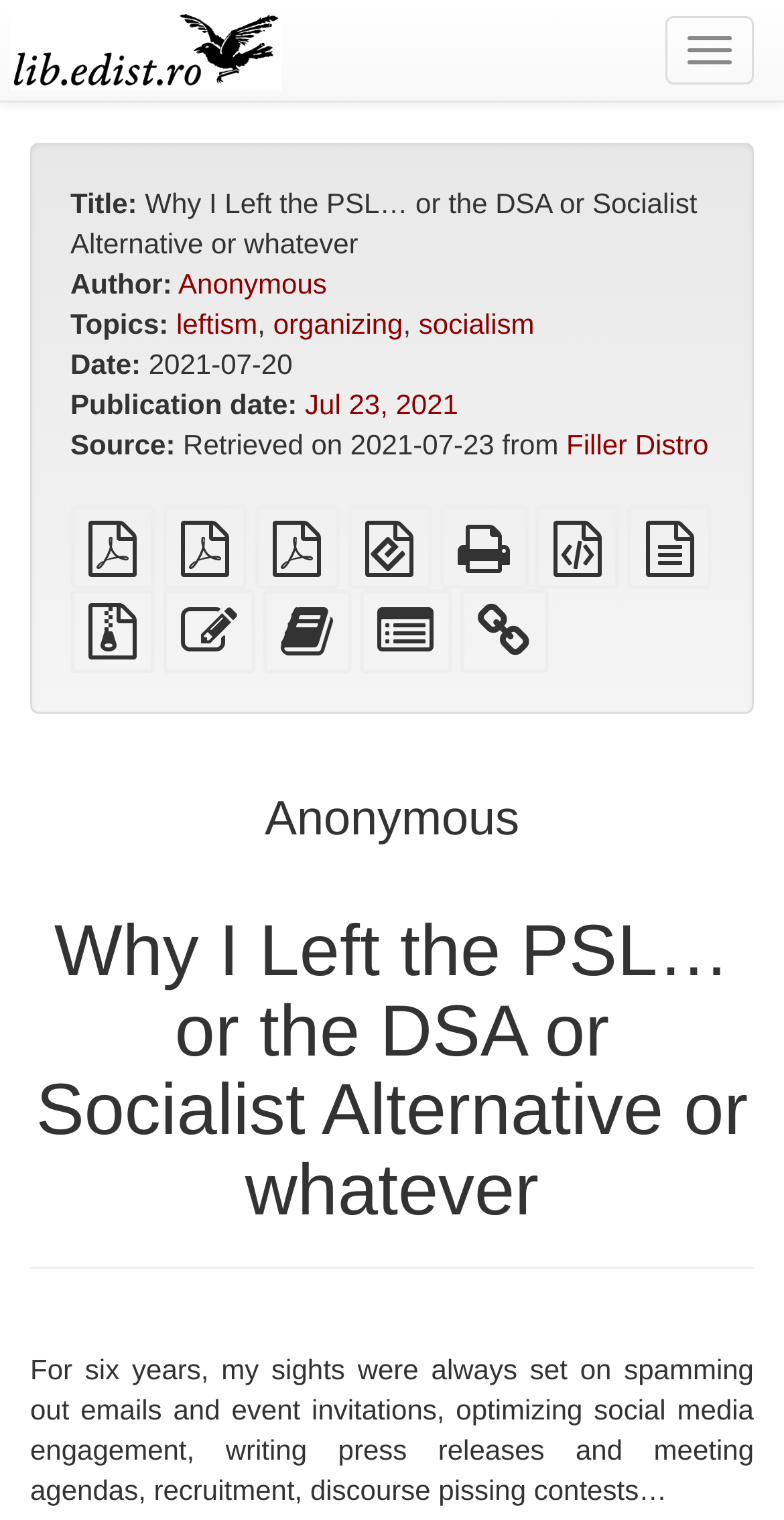Locate the bounding box coordinates of the clickable area to execute the instruction: "Visit lib.edist.ro". Provide the coordinates as four float numbers between 0 and 1, represented as [left, top, right, bottom].

[0.0, 0.021, 0.371, 0.042]